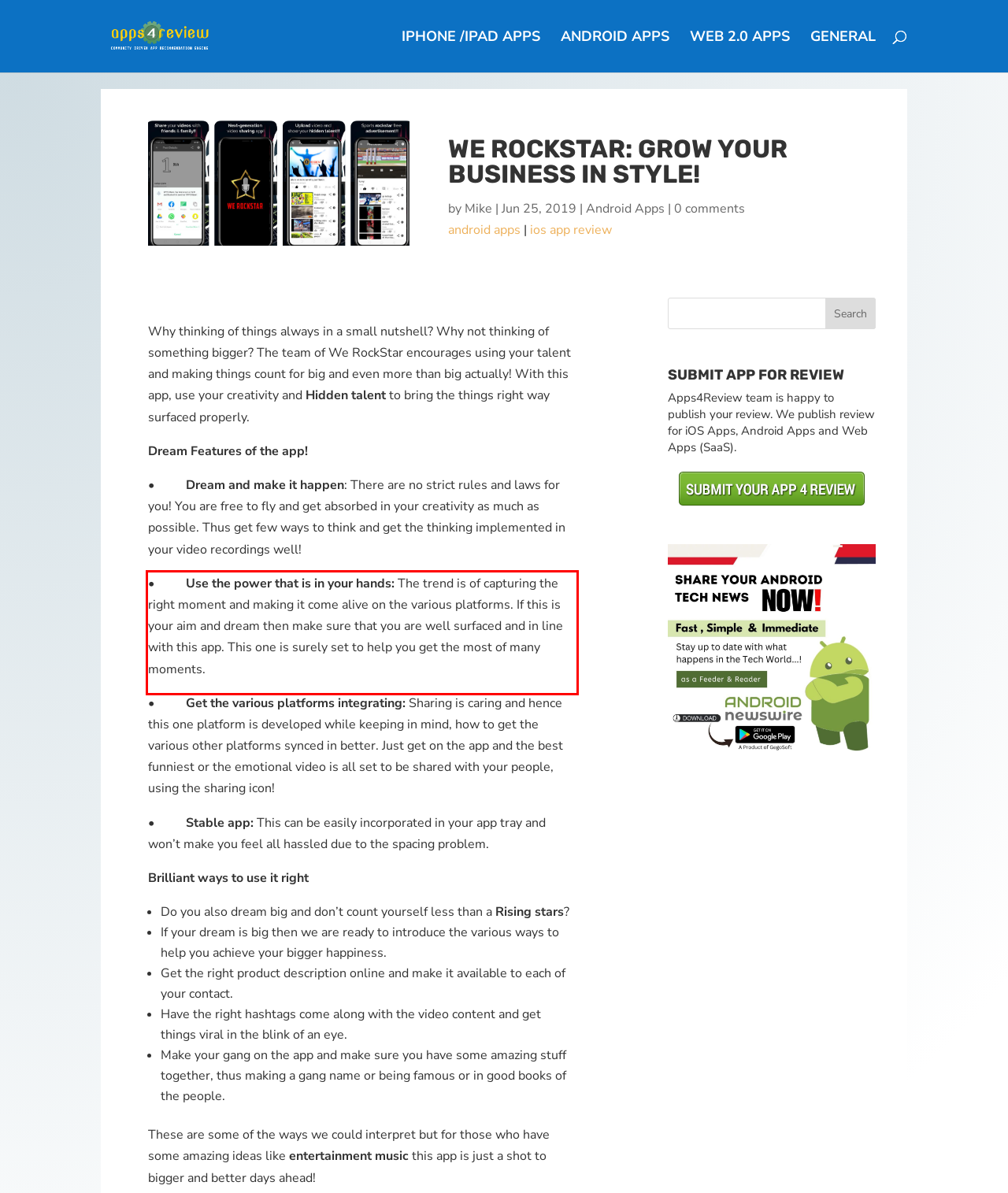In the given screenshot, locate the red bounding box and extract the text content from within it.

• Use the power that is in your hands: The trend is of capturing the right moment and making it come alive on the various platforms. If this is your aim and dream then make sure that you are well surfaced and in line with this app. This one is surely set to help you get the most of many moments.